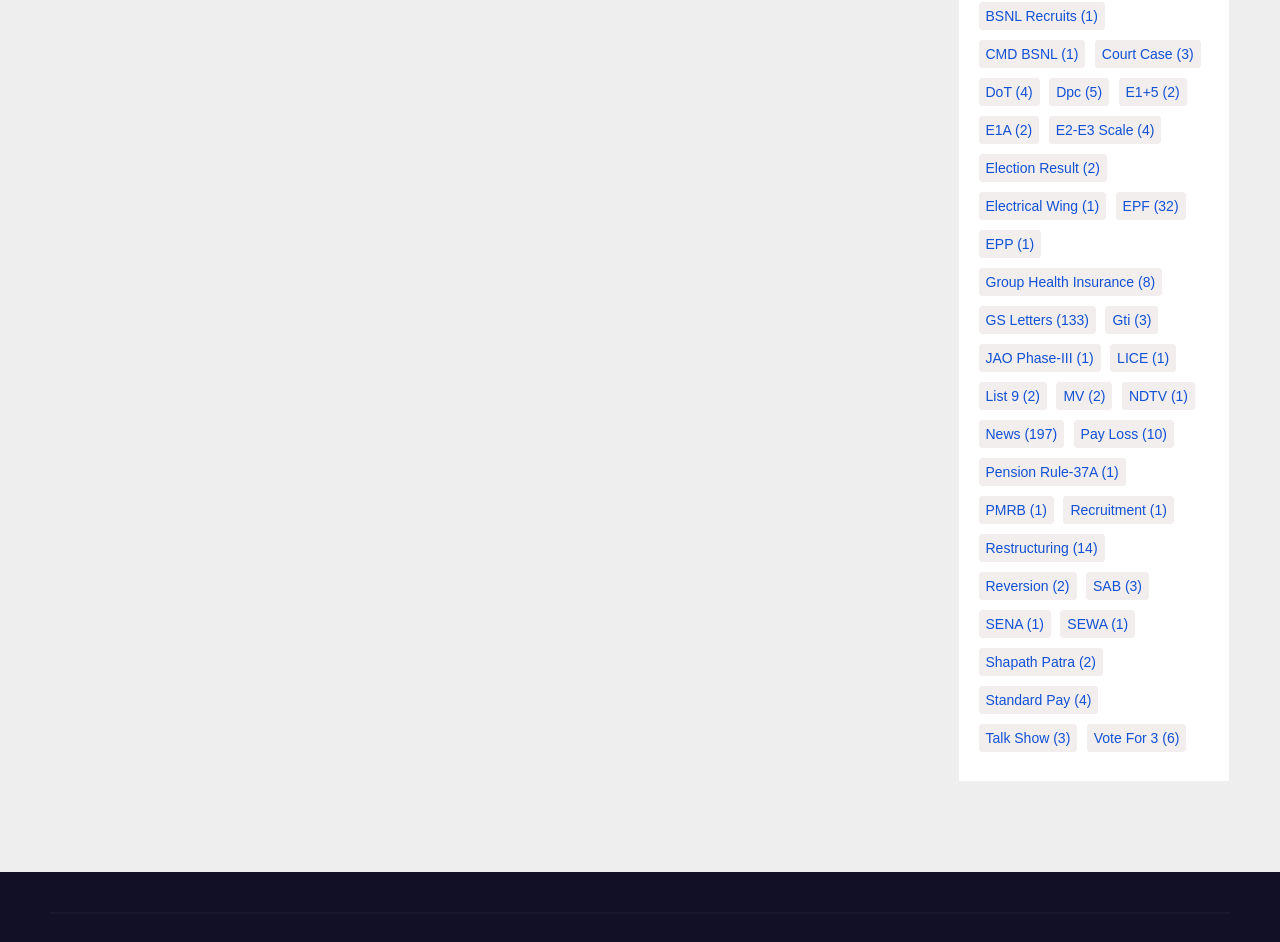Provide the bounding box coordinates of the HTML element this sentence describes: "Vote for 3 (6)". The bounding box coordinates consist of four float numbers between 0 and 1, i.e., [left, top, right, bottom].

[0.849, 0.769, 0.927, 0.799]